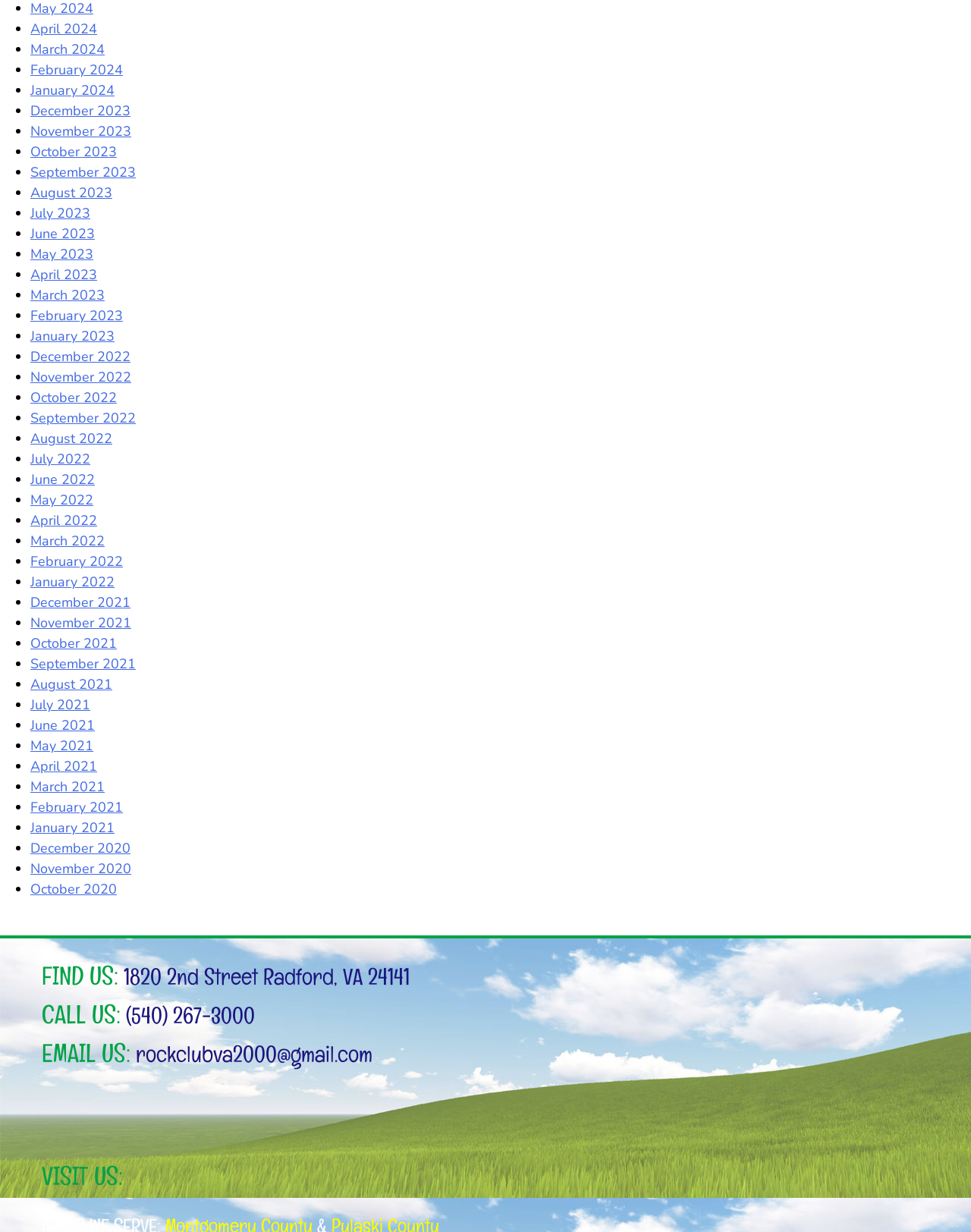What is the pattern of the list?
Please look at the screenshot and answer using one word or phrase.

Monthly archives